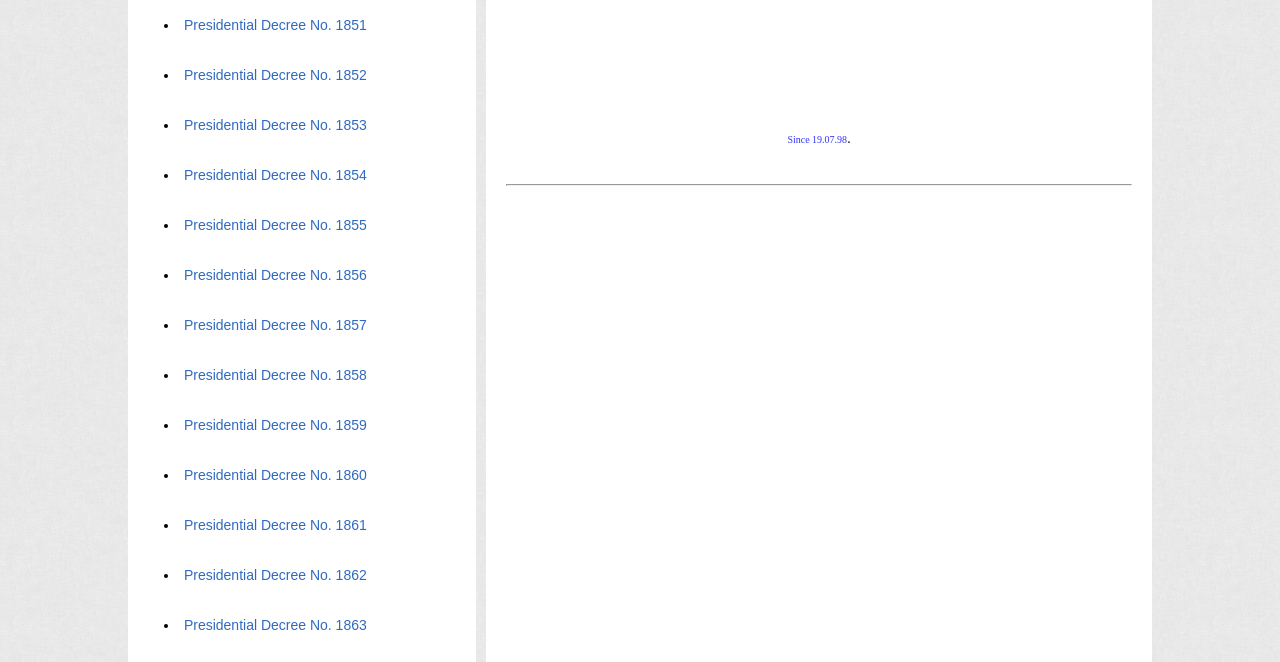Find the bounding box coordinates of the element you need to click on to perform this action: 'Access Presidential Decree No. 1860'. The coordinates should be represented by four float values between 0 and 1, in the format [left, top, right, bottom].

[0.143, 0.706, 0.287, 0.73]